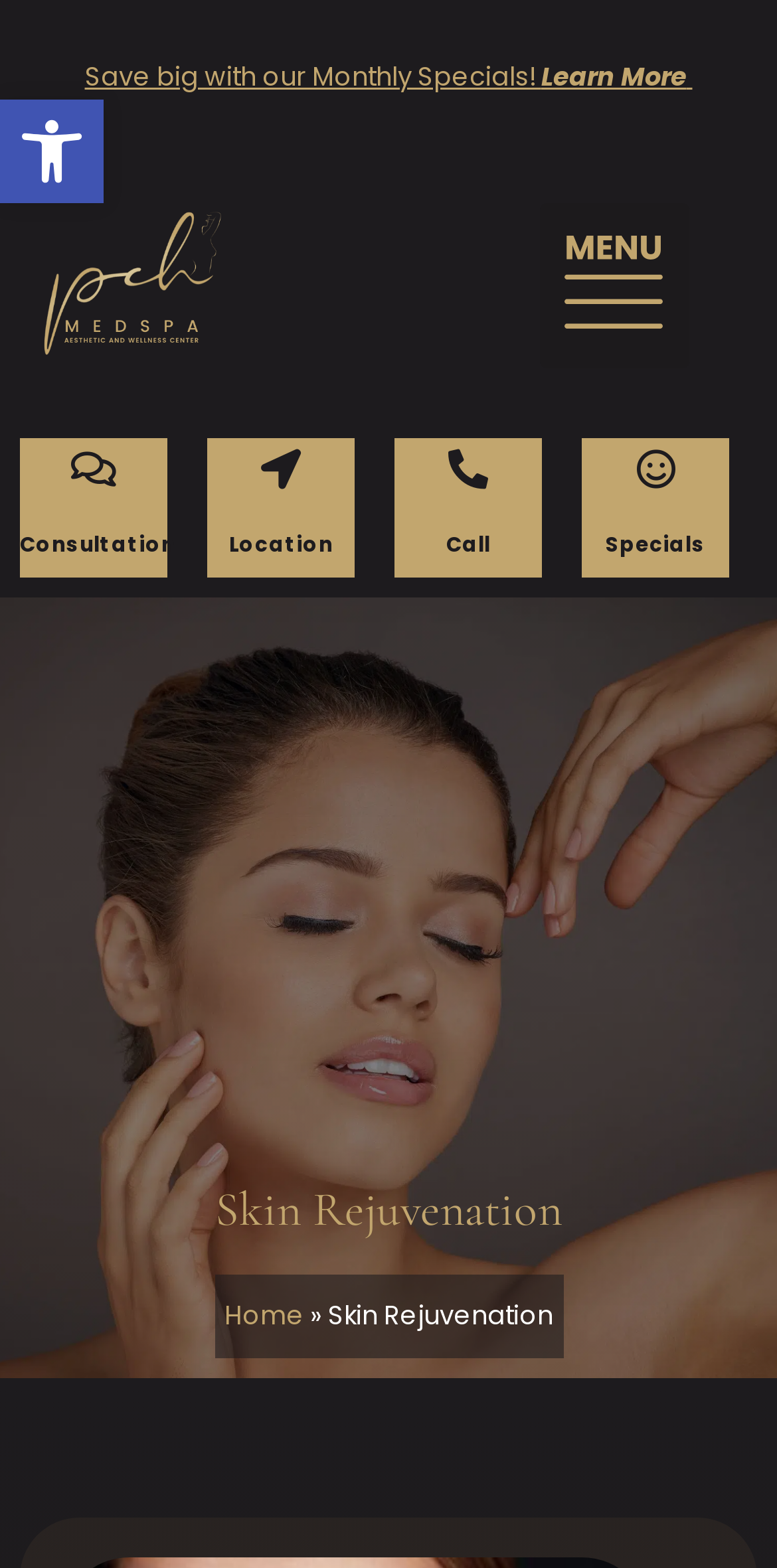Locate the UI element described by alt="PCH MedSpa Transparent Logo" in the provided webpage screenshot. Return the bounding box coordinates in the format (top-left x, top-left y, bottom-right x, bottom-right y), ensuring all values are between 0 and 1.

[0.026, 0.111, 0.386, 0.254]